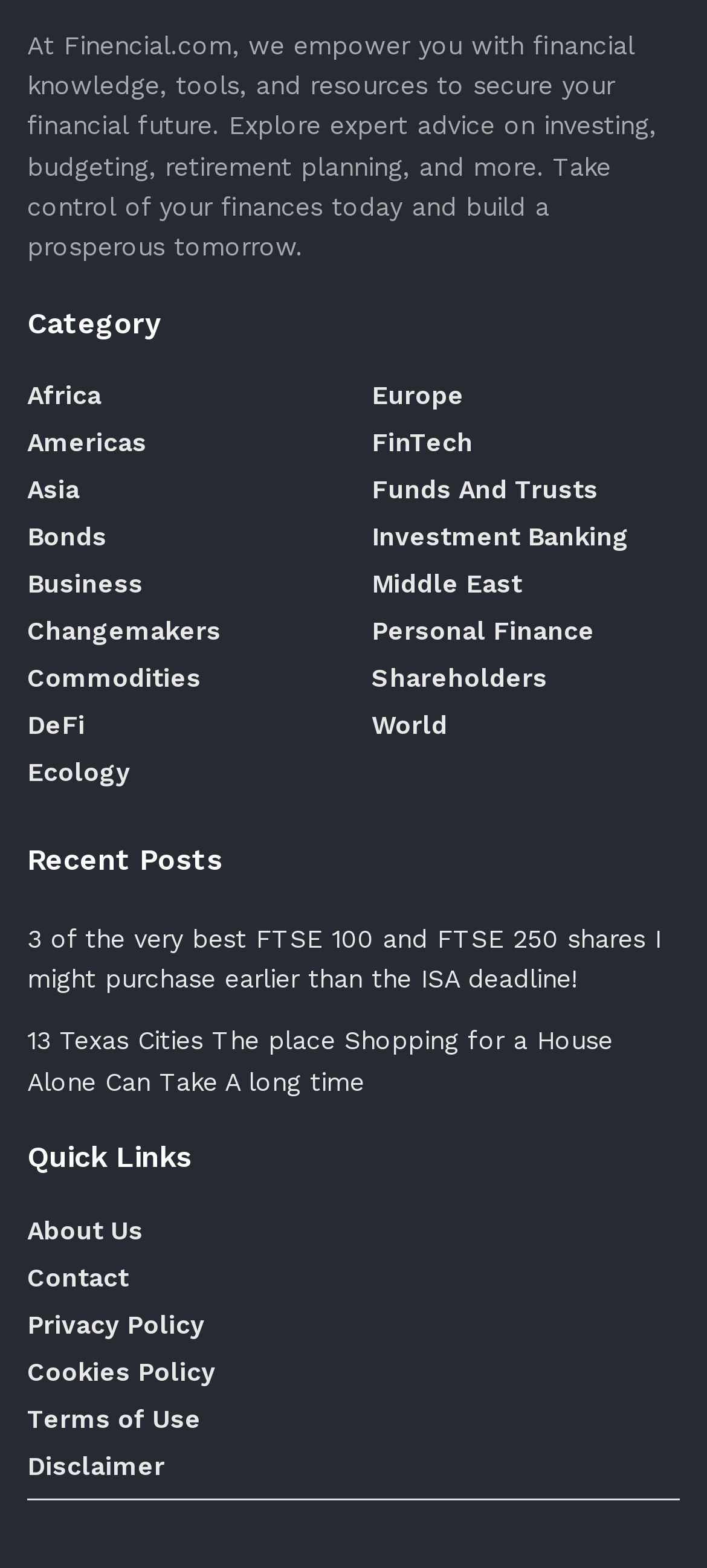What is the title of the second recent post?
Using the image as a reference, deliver a detailed and thorough answer to the question.

Under the 'Recent Posts' heading, the second link is titled '13 Texas Cities The place Shopping for a House Alone Can Take A long time'.